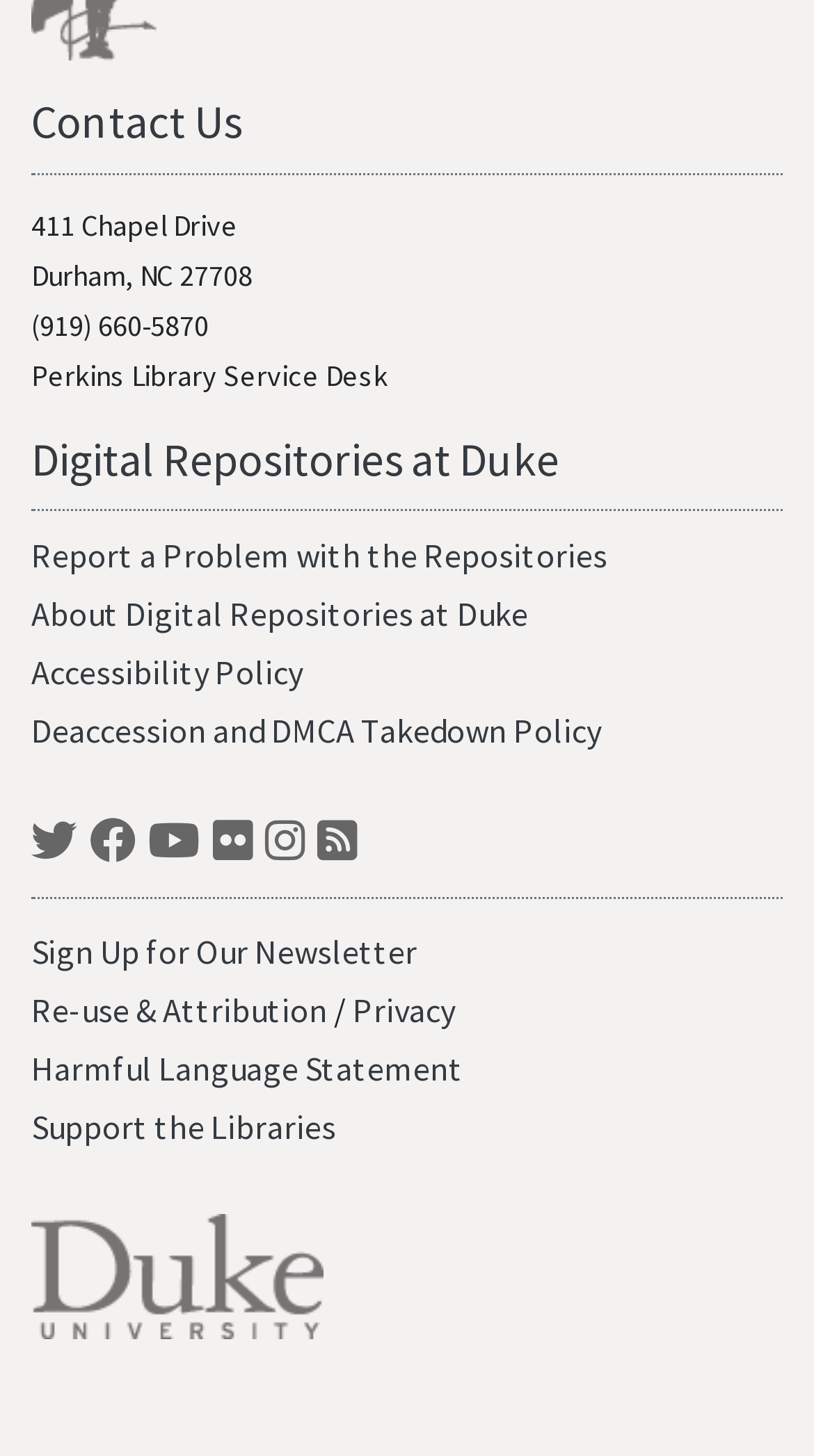Locate the bounding box coordinates of the clickable part needed for the task: "Contact Us".

[0.038, 0.064, 0.297, 0.104]